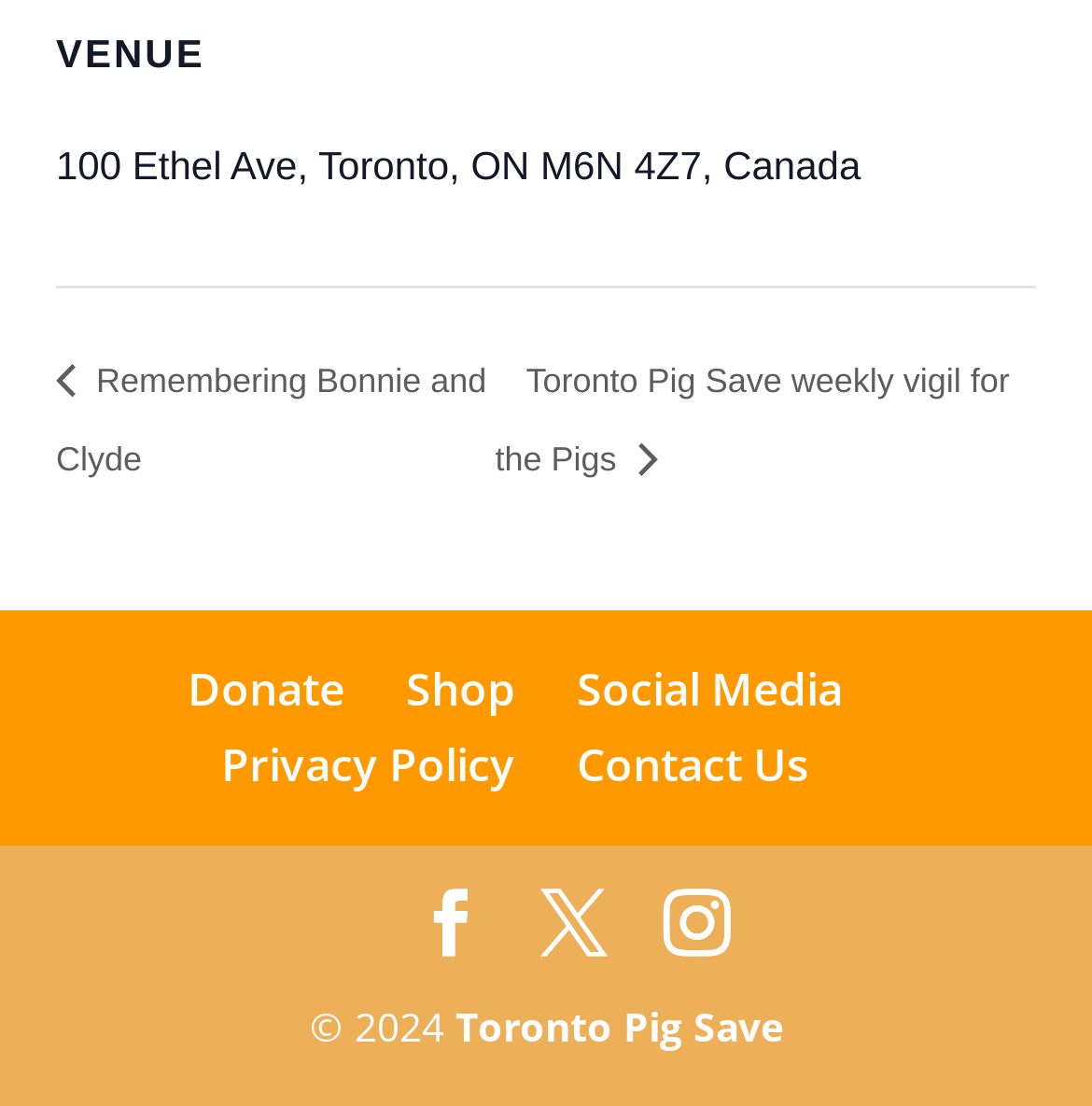Please provide a short answer using a single word or phrase for the question:
How many links are in the event navigation?

7